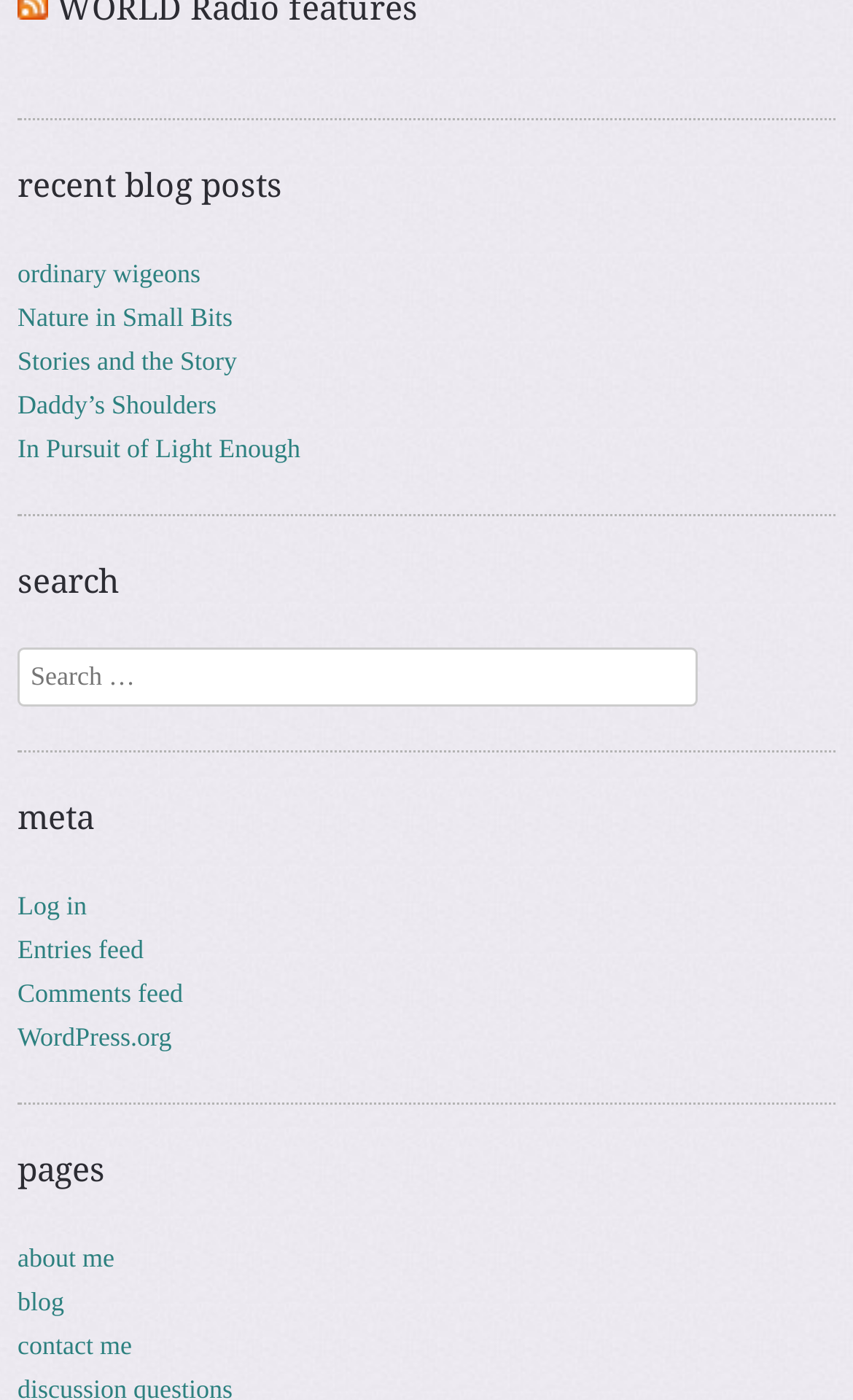Specify the bounding box coordinates of the element's area that should be clicked to execute the given instruction: "read recent blog posts". The coordinates should be four float numbers between 0 and 1, i.e., [left, top, right, bottom].

[0.021, 0.117, 0.979, 0.148]